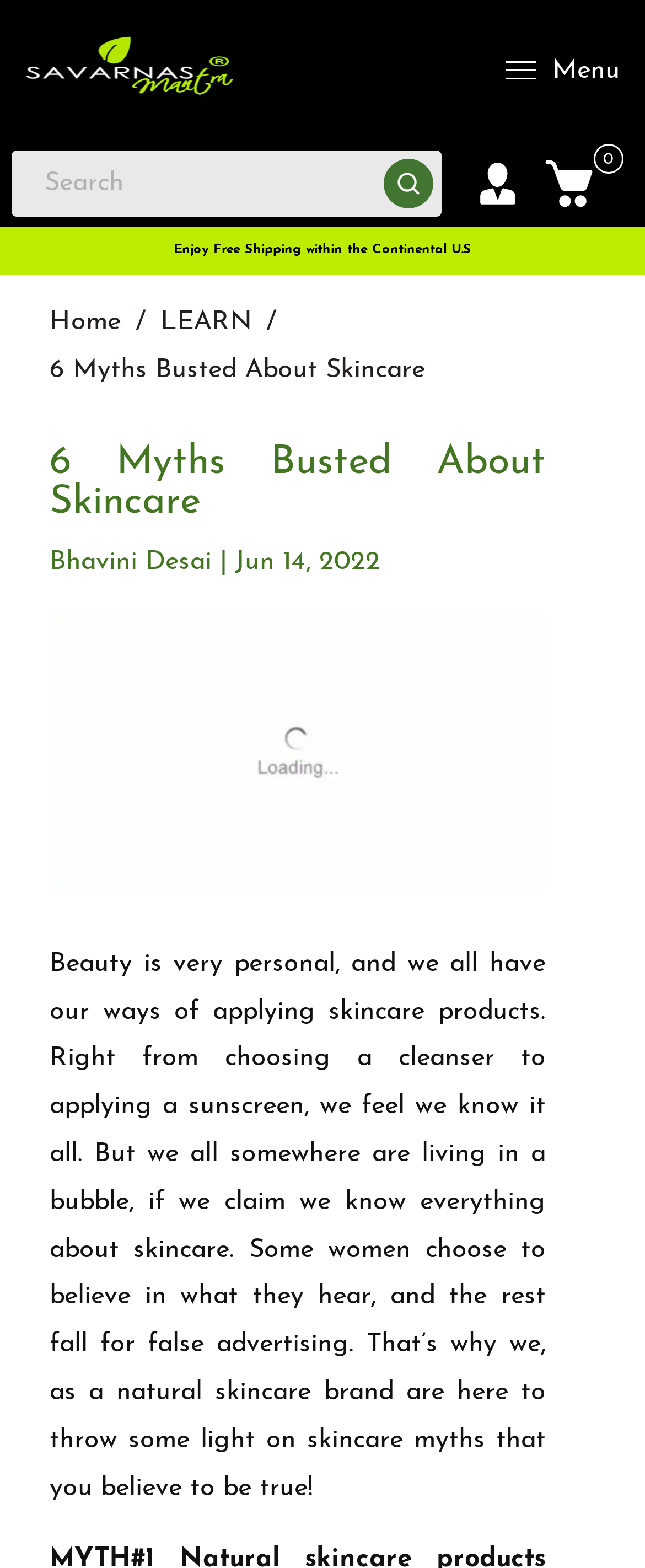What is the purpose of the searchbox?
Provide an in-depth and detailed explanation in response to the question.

The searchbox is likely used to search for content within the website, allowing users to find specific articles or topics related to skincare and beauty.